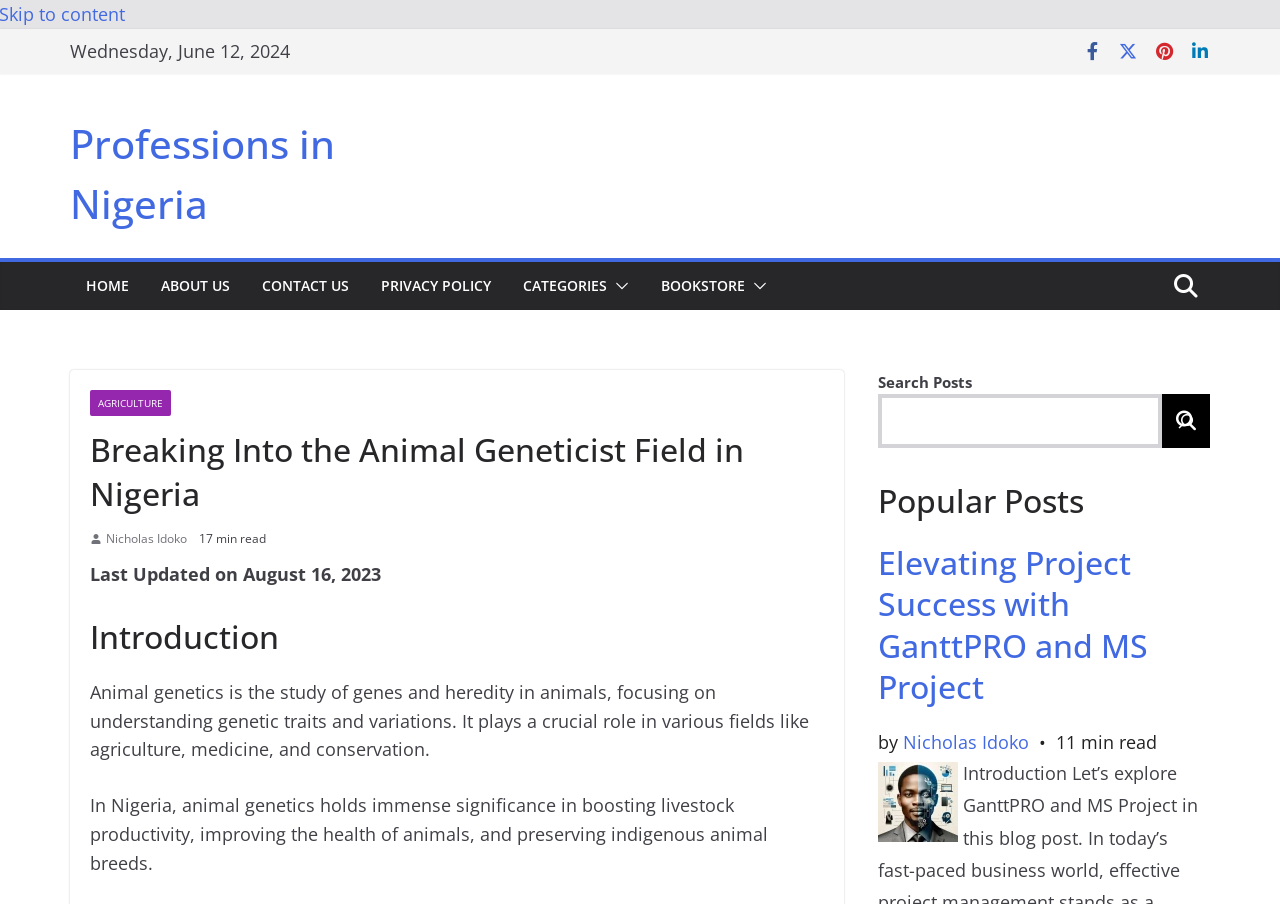Please locate the bounding box coordinates of the element that should be clicked to achieve the given instruction: "Visit Facebook page".

[0.845, 0.046, 0.861, 0.068]